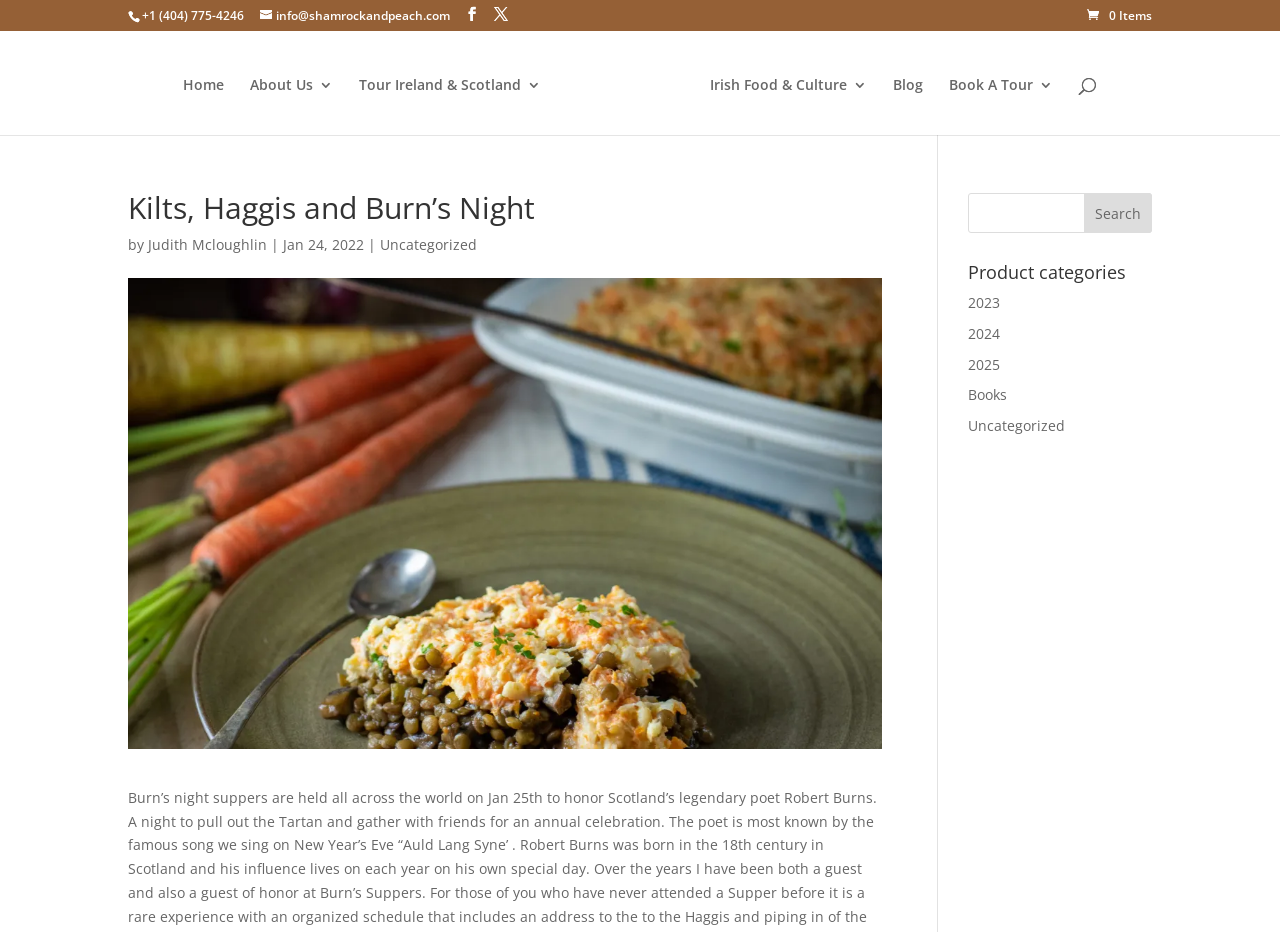Could you highlight the region that needs to be clicked to execute the instruction: "Read the blog"?

[0.698, 0.084, 0.721, 0.145]